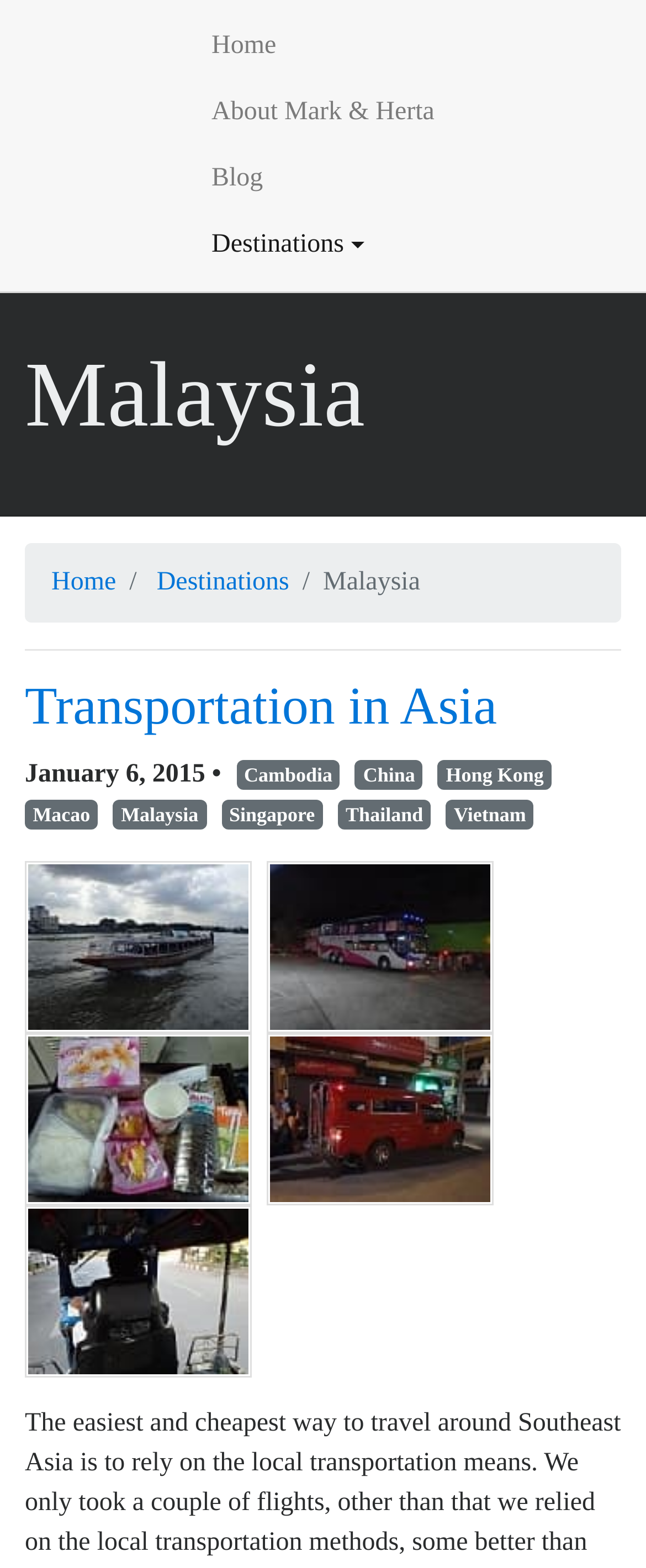Please mark the bounding box coordinates of the area that should be clicked to carry out the instruction: "View the image".

[0.038, 0.549, 0.39, 0.659]